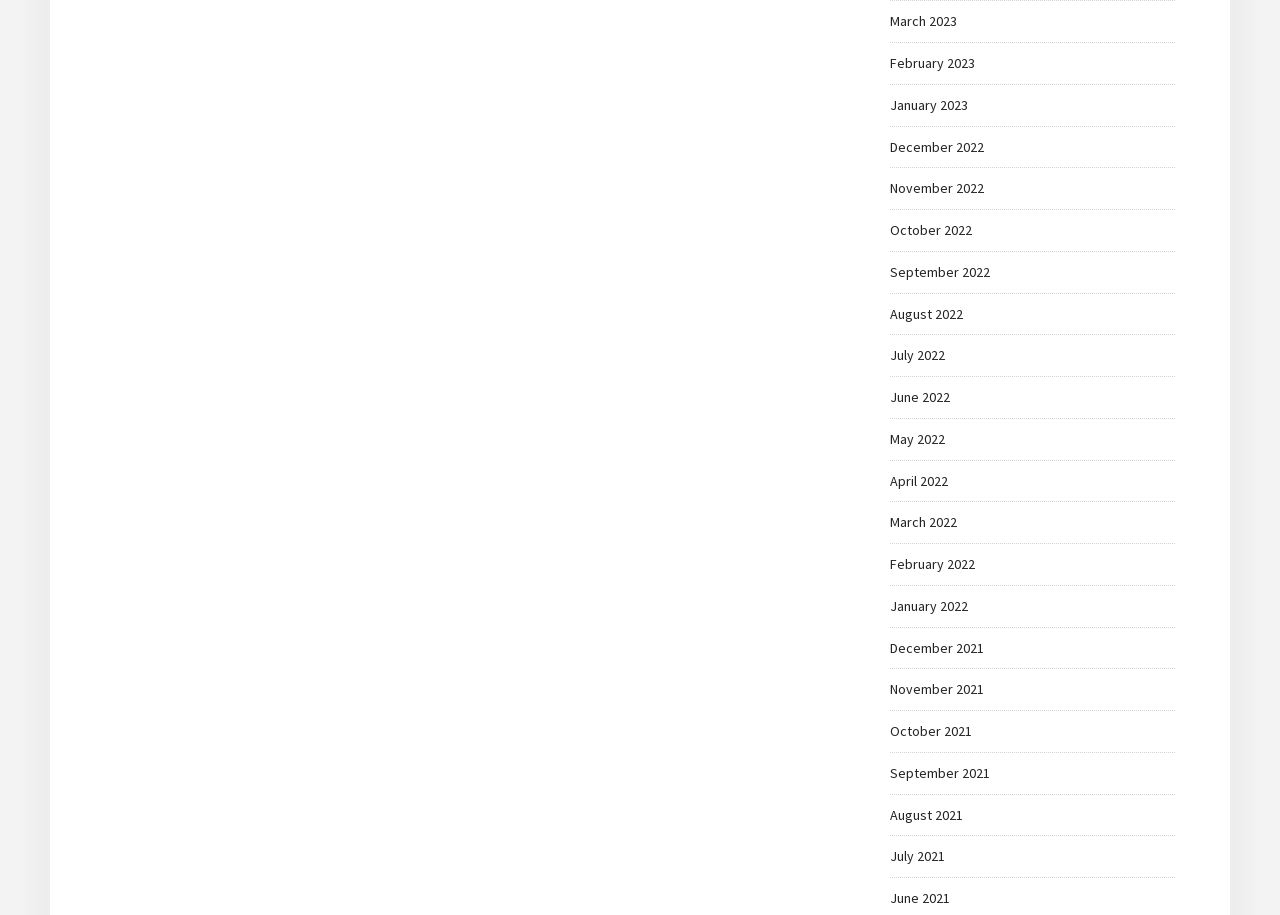How many months are listed on the webpage?
Refer to the image and provide a detailed answer to the question.

I counted the number of links on the webpage, which represent different months. There are 24 links in total, each corresponding to a month from January 2021 to March 2023.